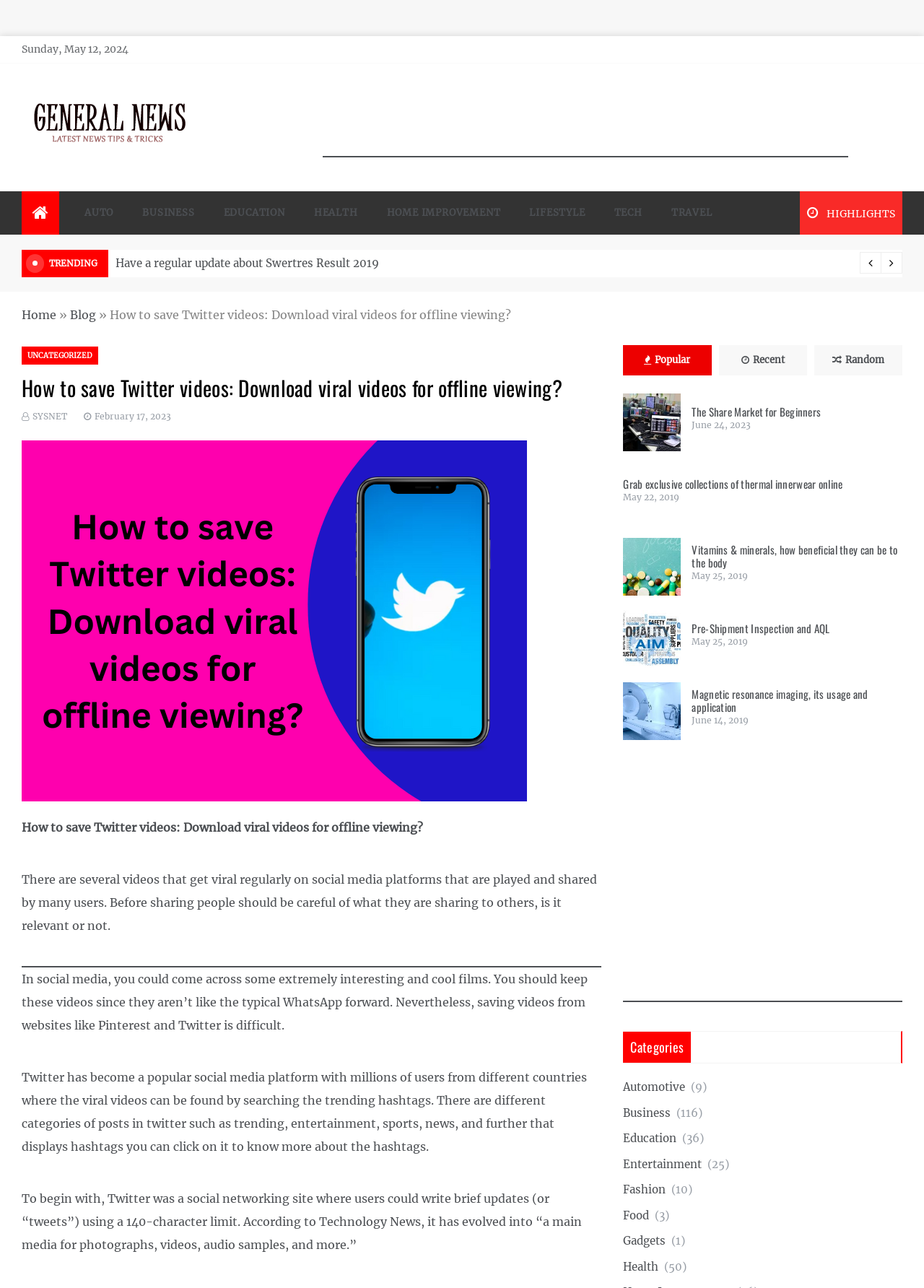Respond with a single word or phrase:
How many trending hashtags are displayed?

None